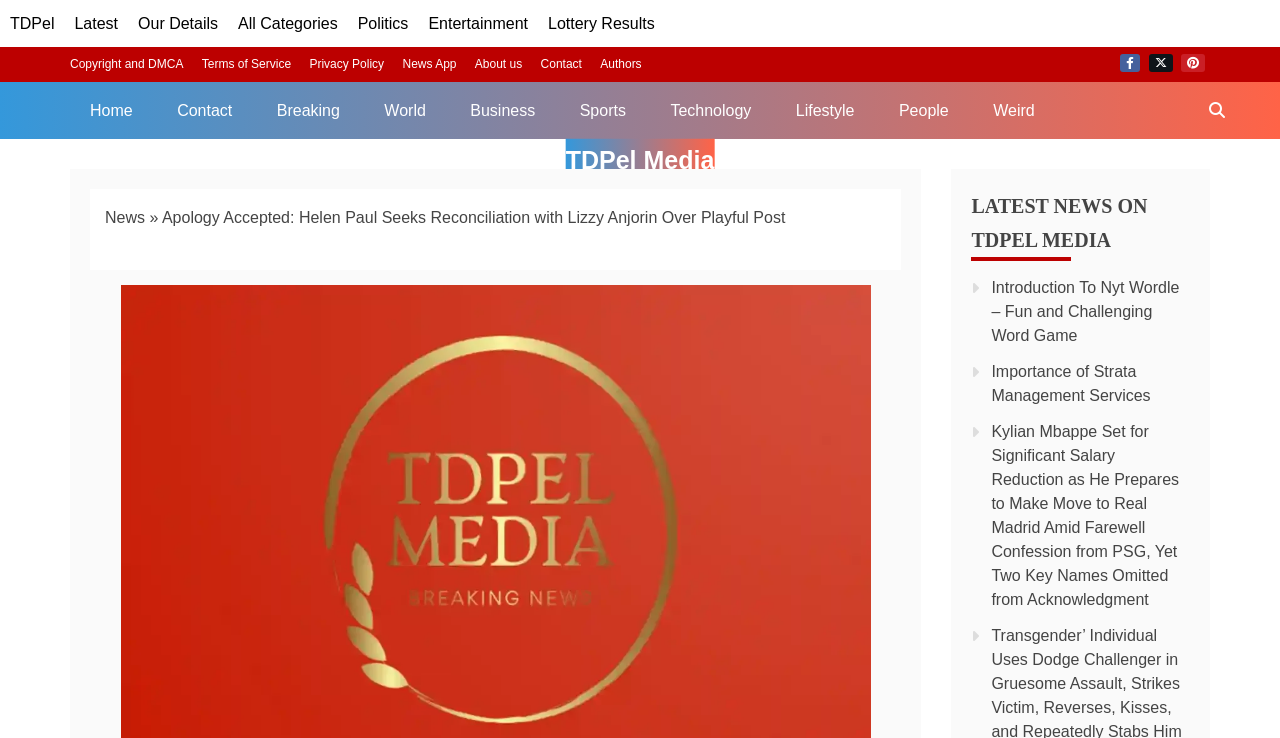Extract the bounding box for the UI element that matches this description: "Importance of Strata Management Services".

[0.775, 0.492, 0.899, 0.547]